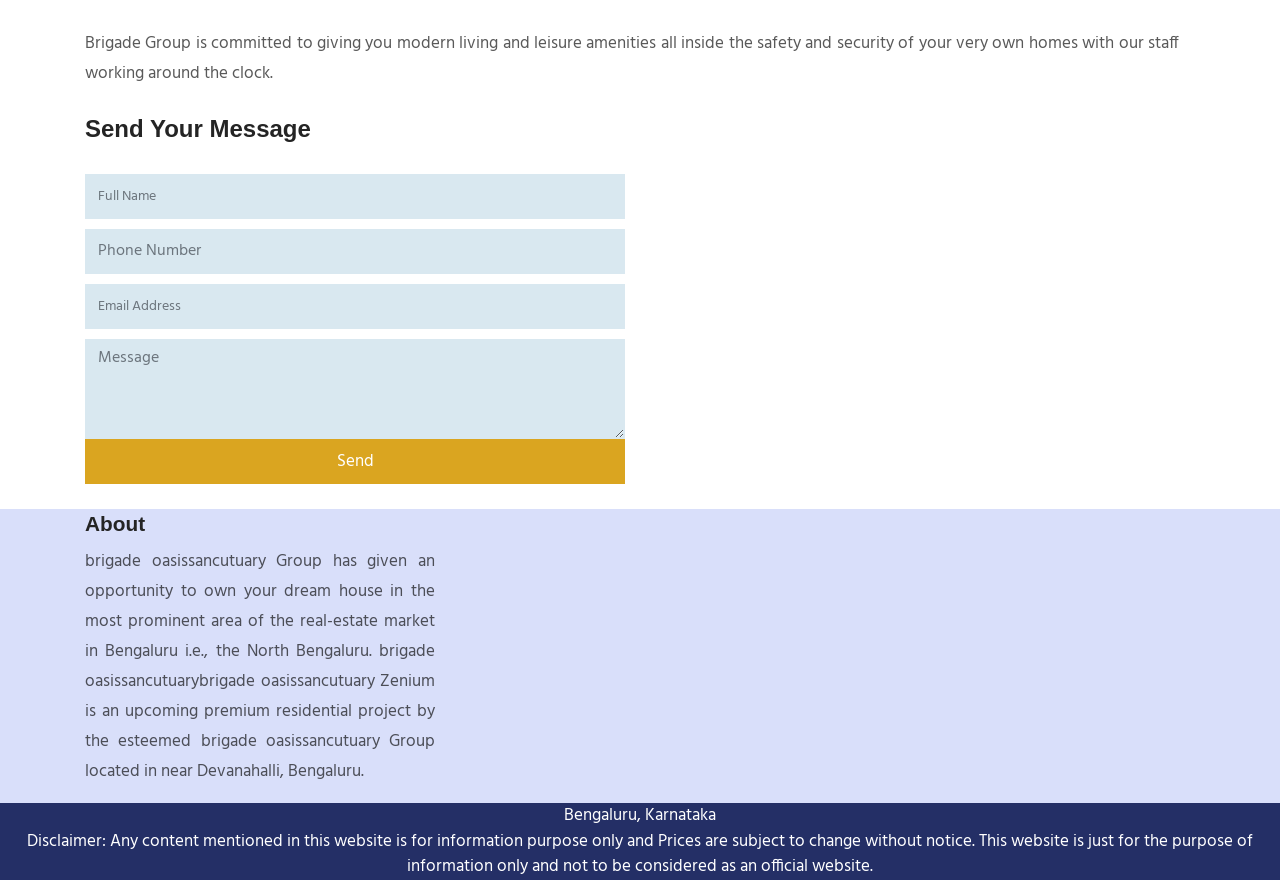Using the provided description: "parent_node: Send name="phone" placeholder="Phone Number"", find the bounding box coordinates of the corresponding UI element. The output should be four float numbers between 0 and 1, in the format [left, top, right, bottom].

[0.066, 0.26, 0.488, 0.311]